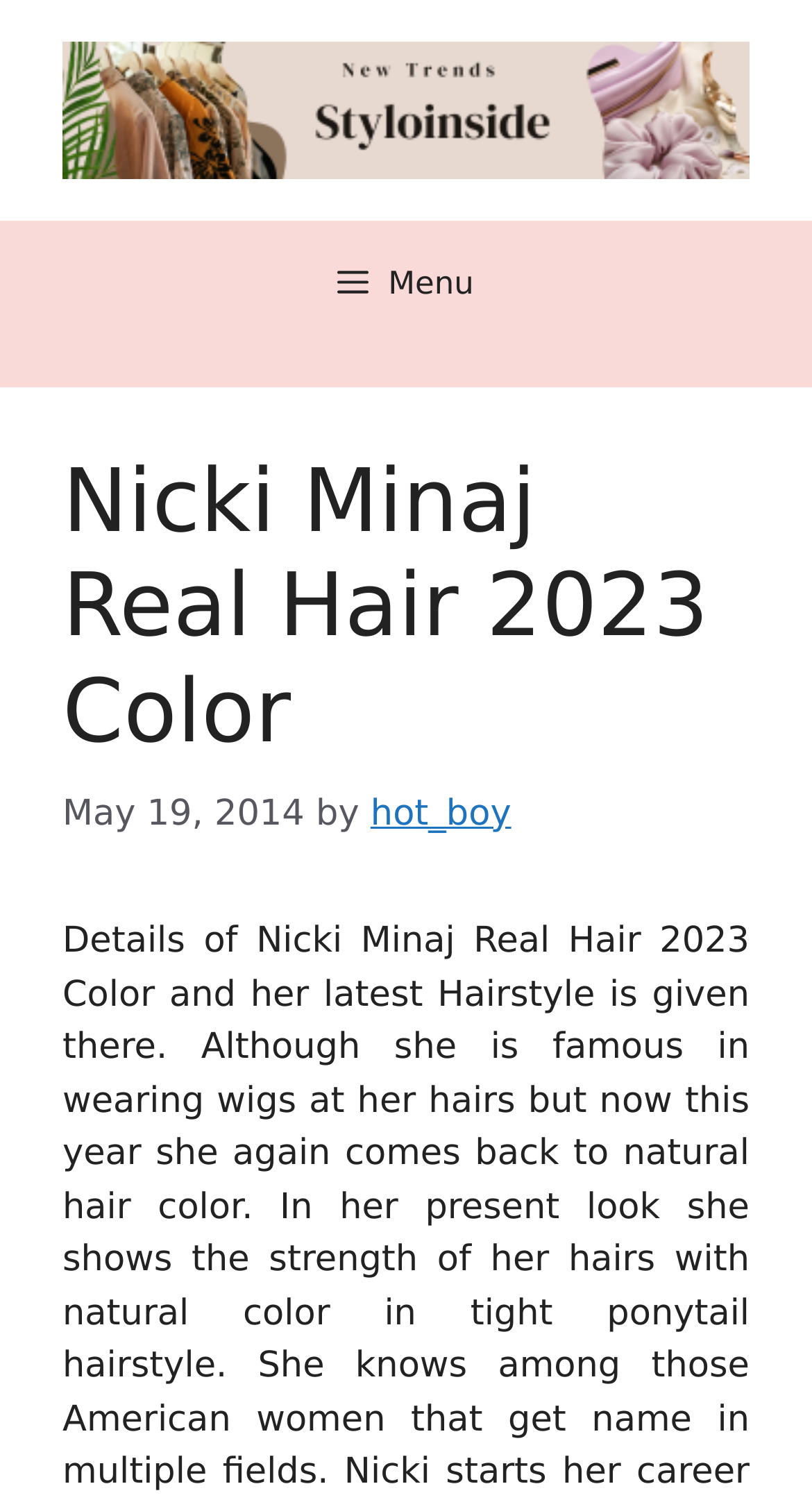Analyze the image and answer the question with as much detail as possible: 
What is the date of the article?

I found the date of the article by looking at the time element in the header section, which contains the static text 'May 19, 2014'.